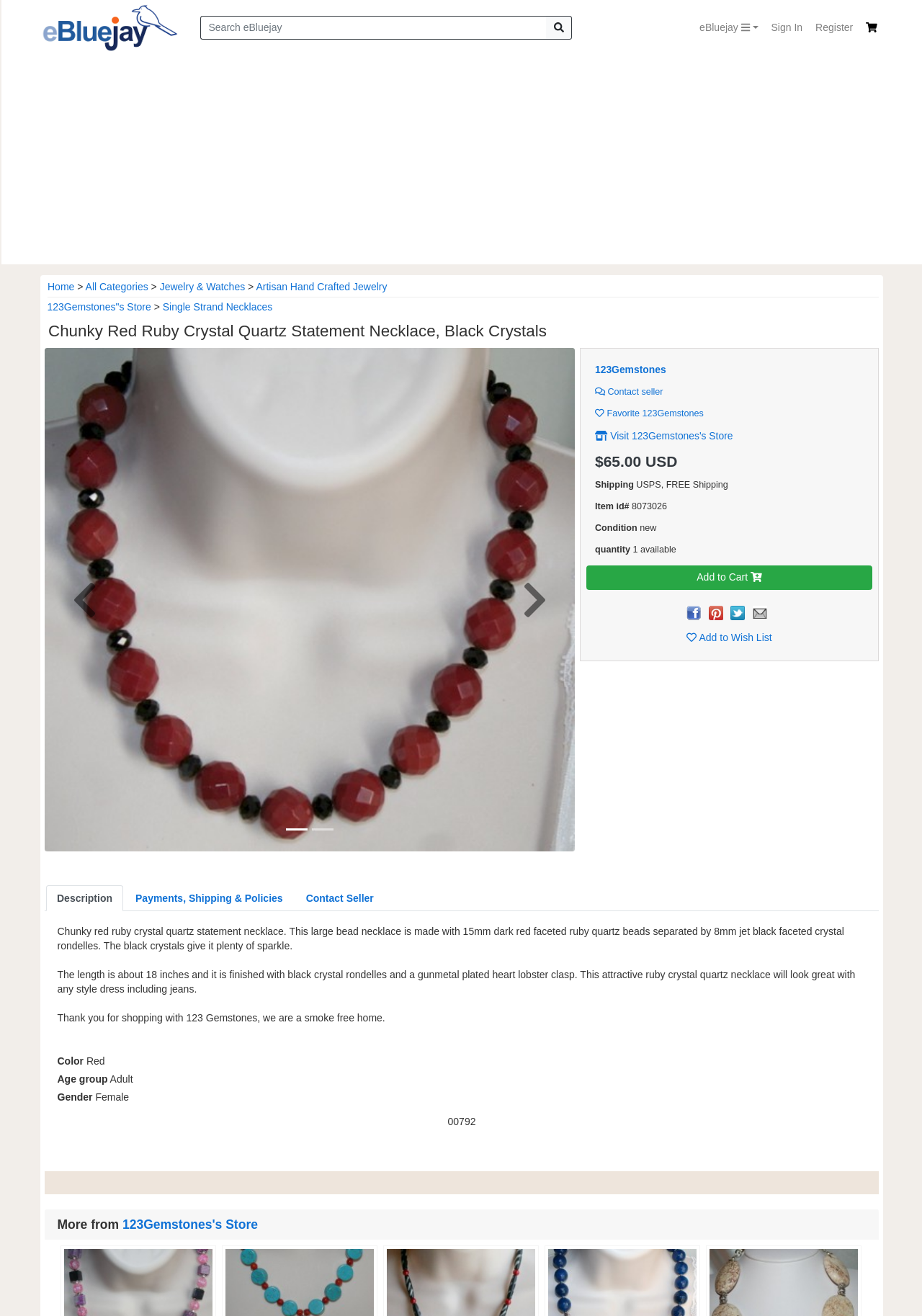What is the length of the necklace?
Look at the screenshot and provide an in-depth answer.

The length of the necklace is mentioned in the product description as 'about 18 inches'.